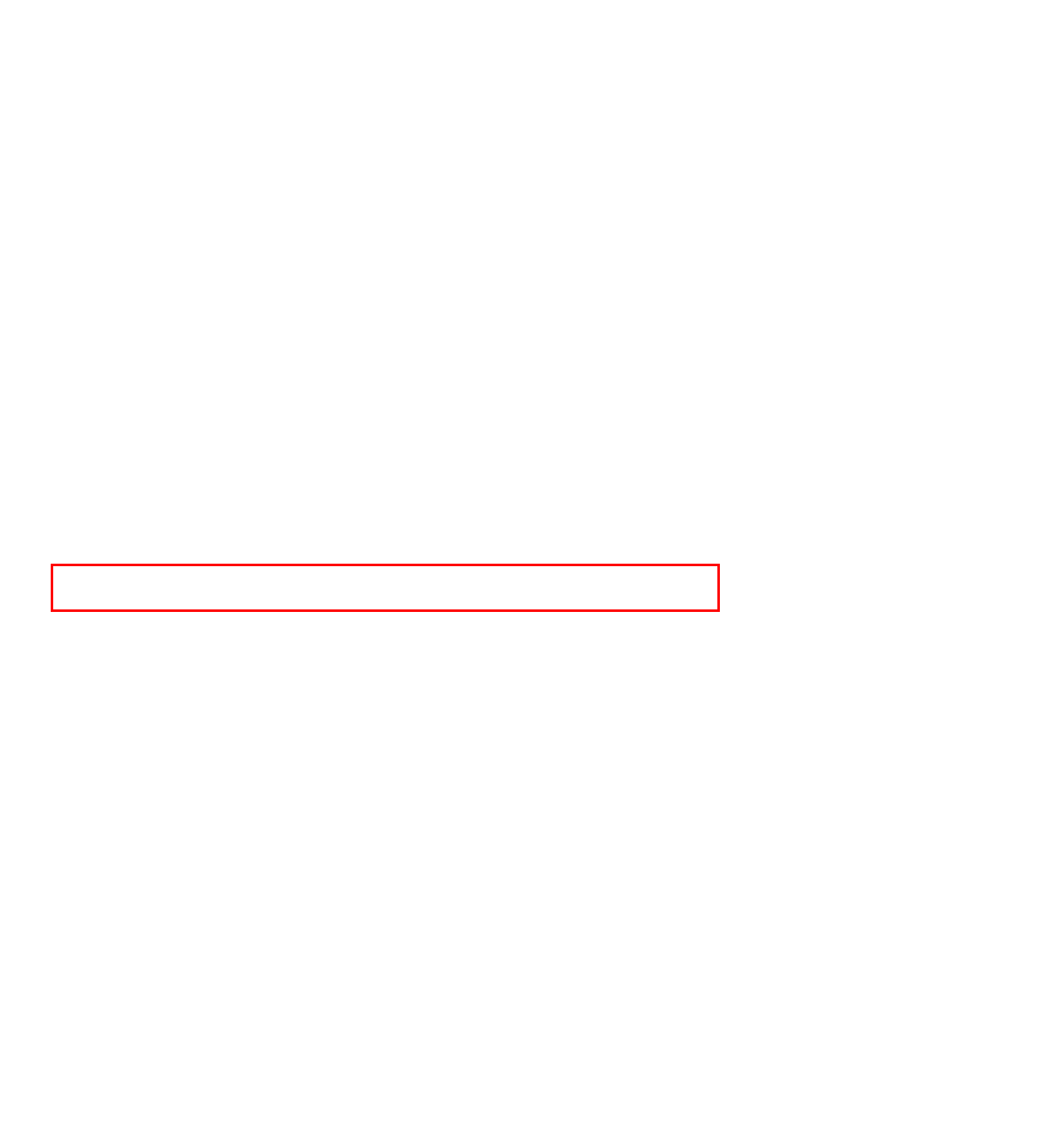You have a screenshot of a webpage with a red bounding box. Identify and extract the text content located inside the red bounding box.

Cannabis and Glass offer several cannabis products ranging in strength, allowing you to find a high-quality item that best suits your tolerance.